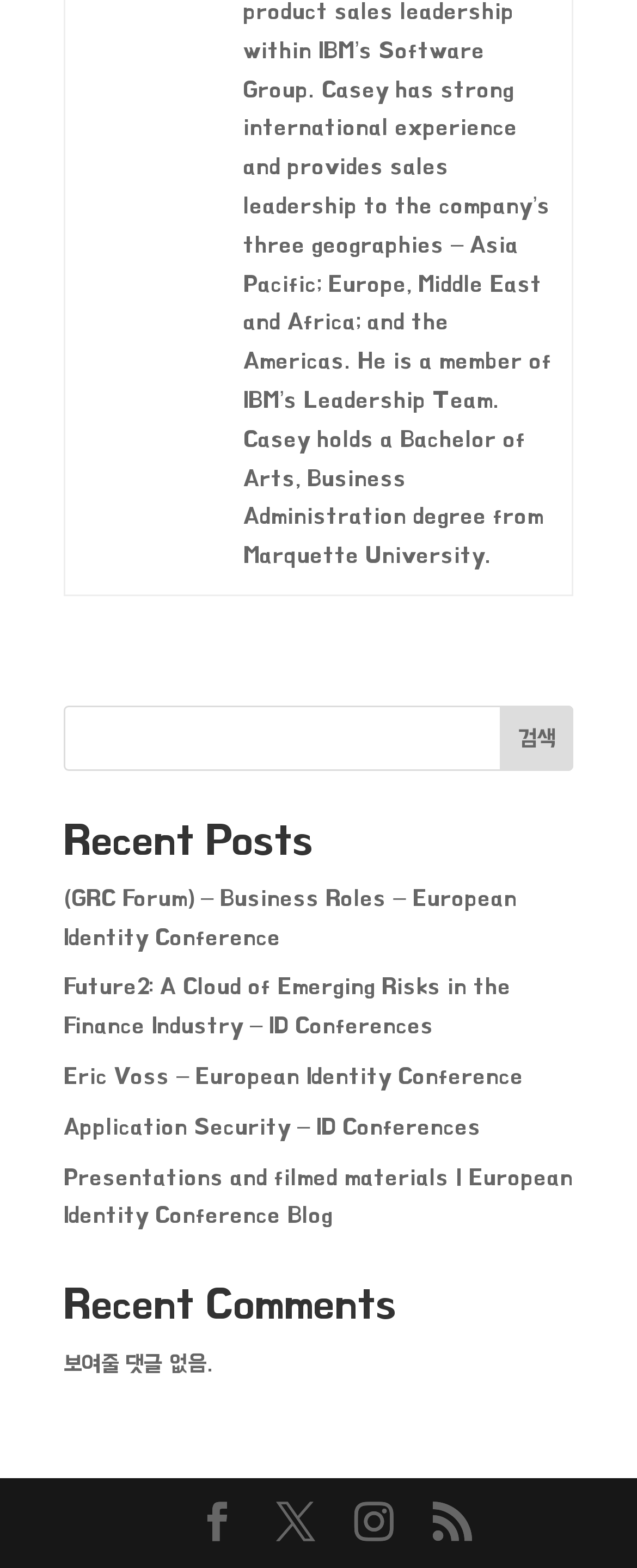Please specify the bounding box coordinates of the clickable region to carry out the following instruction: "view the recent post about GRC Forum". The coordinates should be four float numbers between 0 and 1, in the format [left, top, right, bottom].

[0.1, 0.564, 0.812, 0.605]